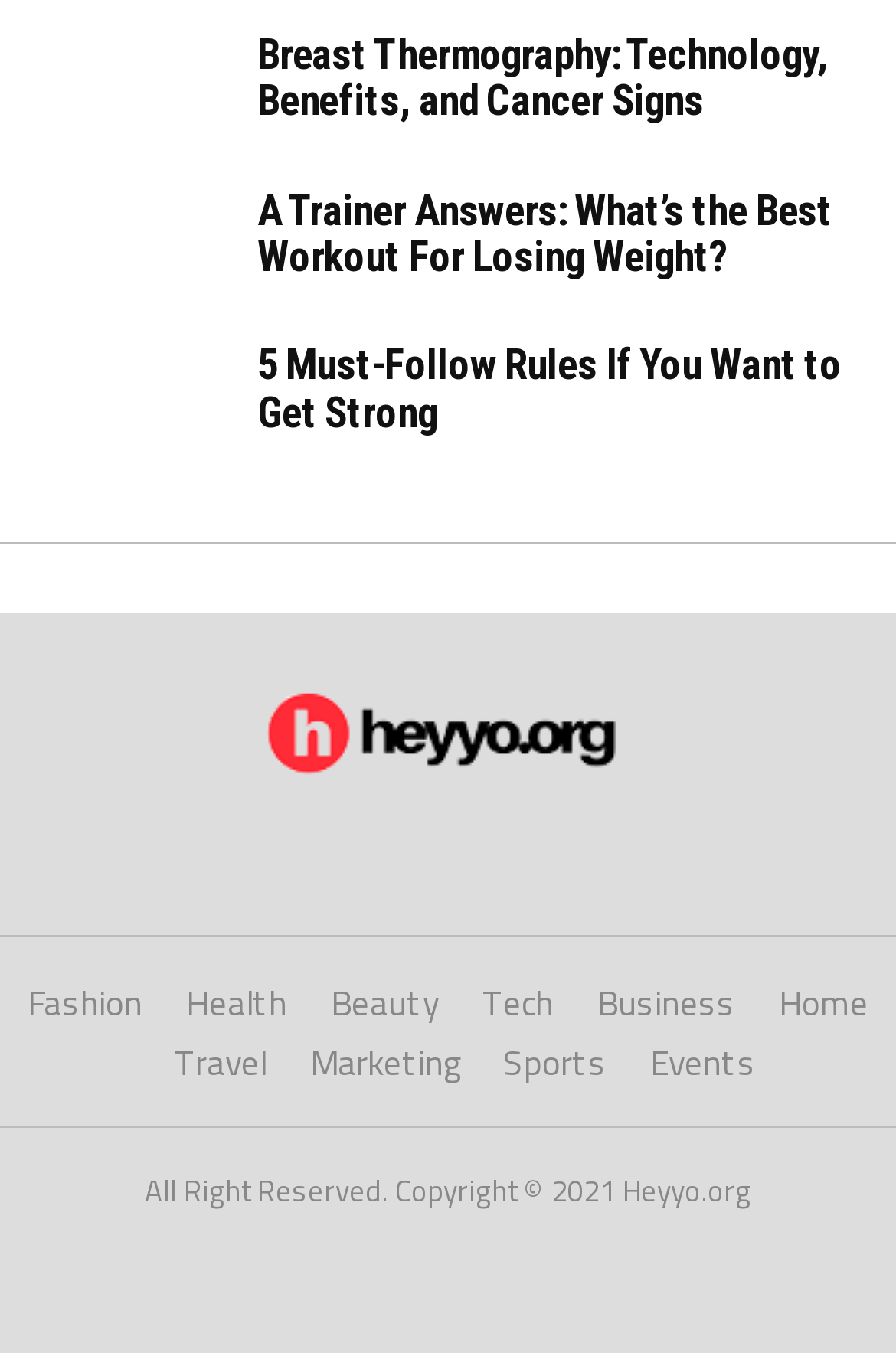Indicate the bounding box coordinates of the element that needs to be clicked to satisfy the following instruction: "Click on the link to learn about breast thermography". The coordinates should be four float numbers between 0 and 1, i.e., [left, top, right, bottom].

[0.287, 0.022, 0.923, 0.092]